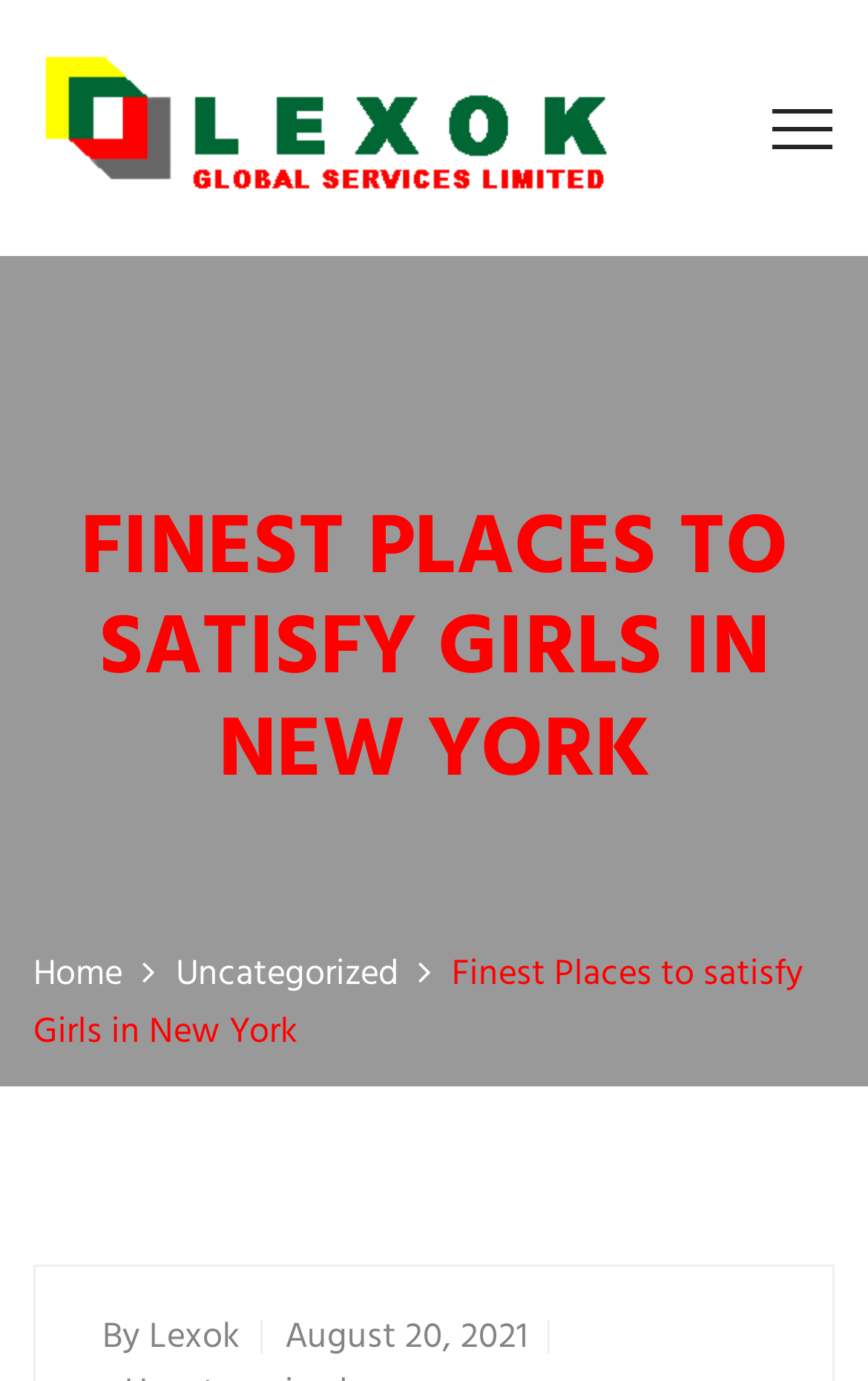Locate the bounding box of the UI element with the following description: "Uncategorized".

[0.203, 0.686, 0.459, 0.728]